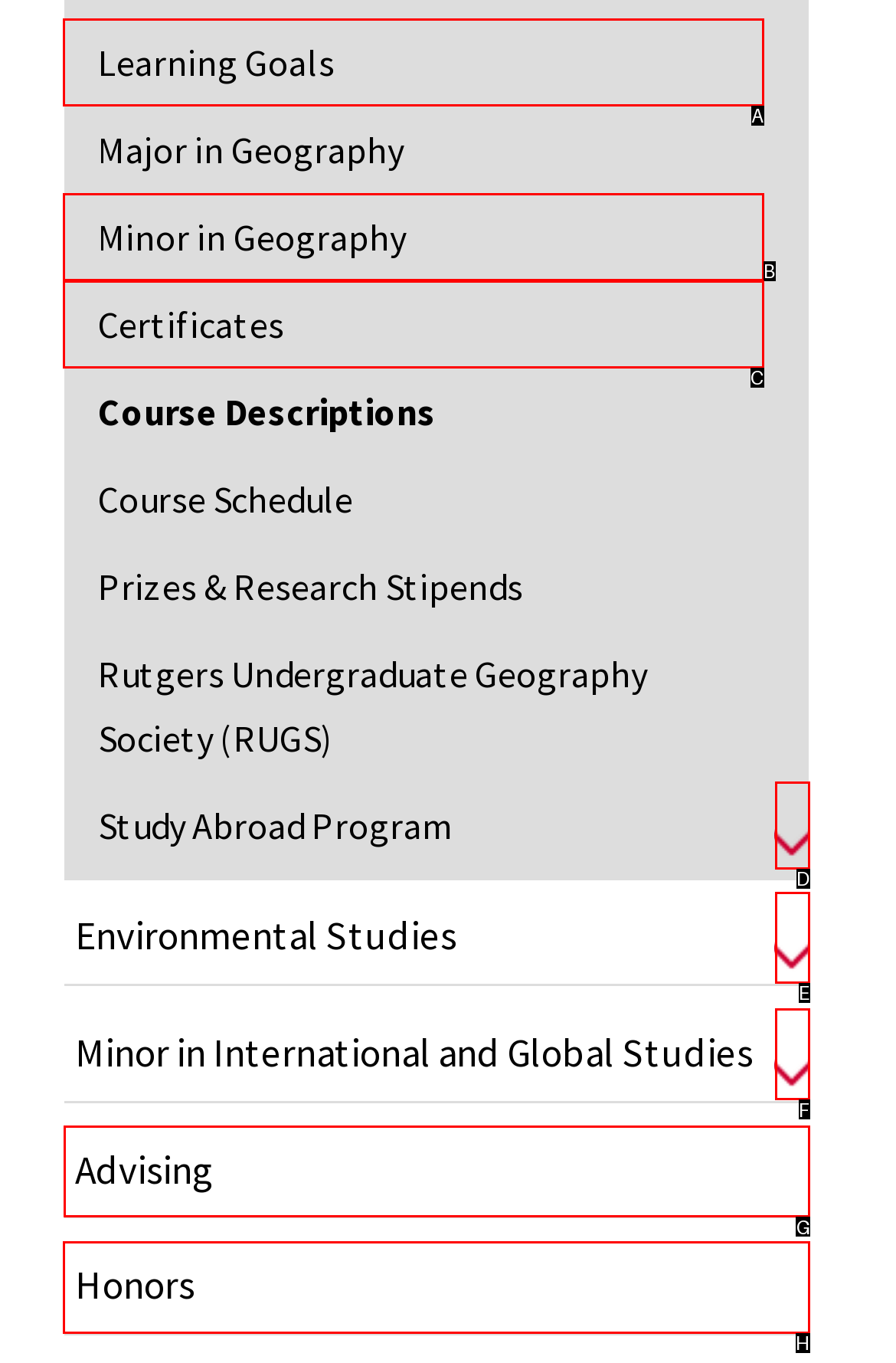Decide which letter you need to select to fulfill the task: Get Advising information
Answer with the letter that matches the correct option directly.

G